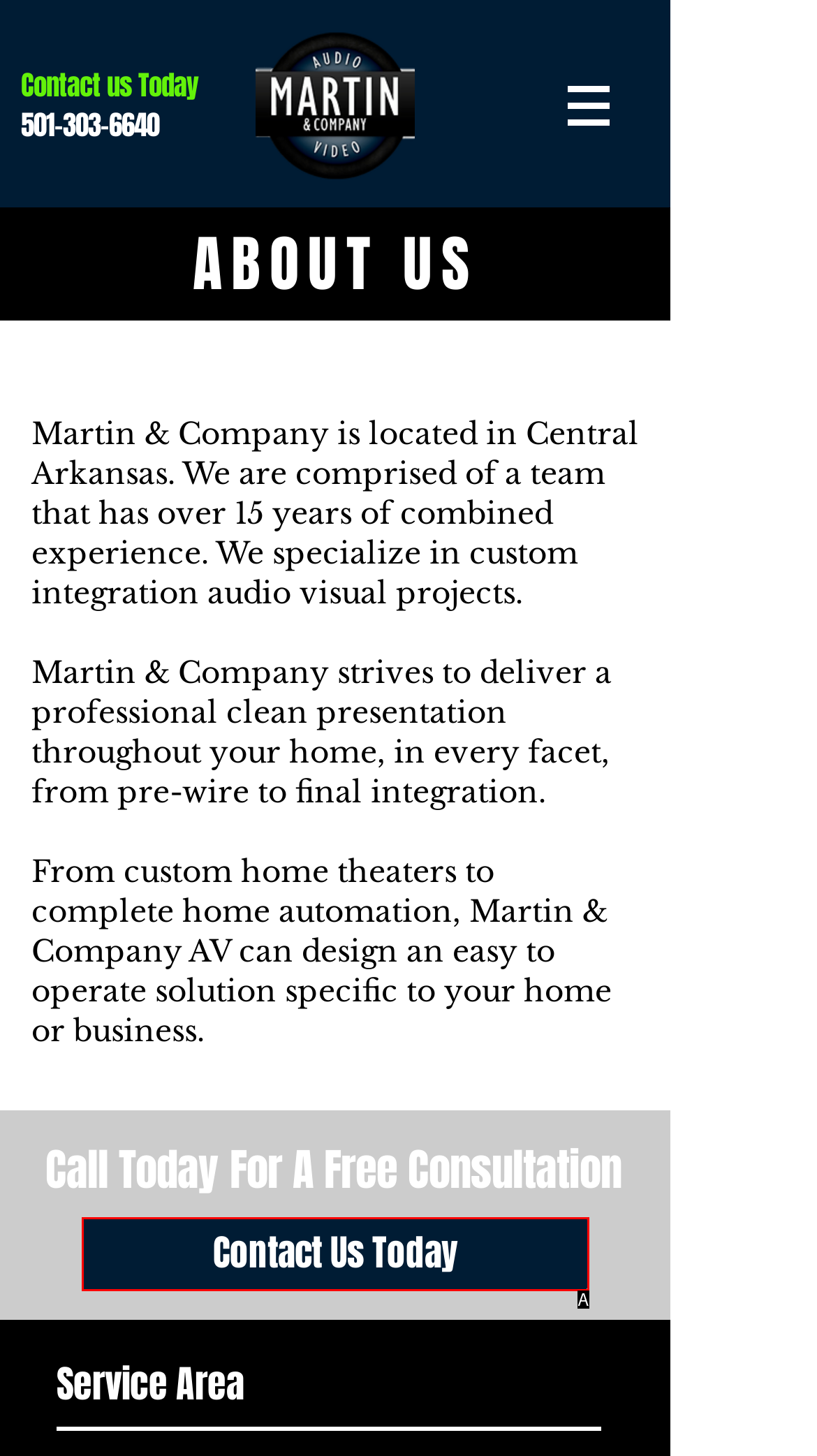Tell me which option best matches the description: Contact Us Today
Answer with the option's letter from the given choices directly.

A